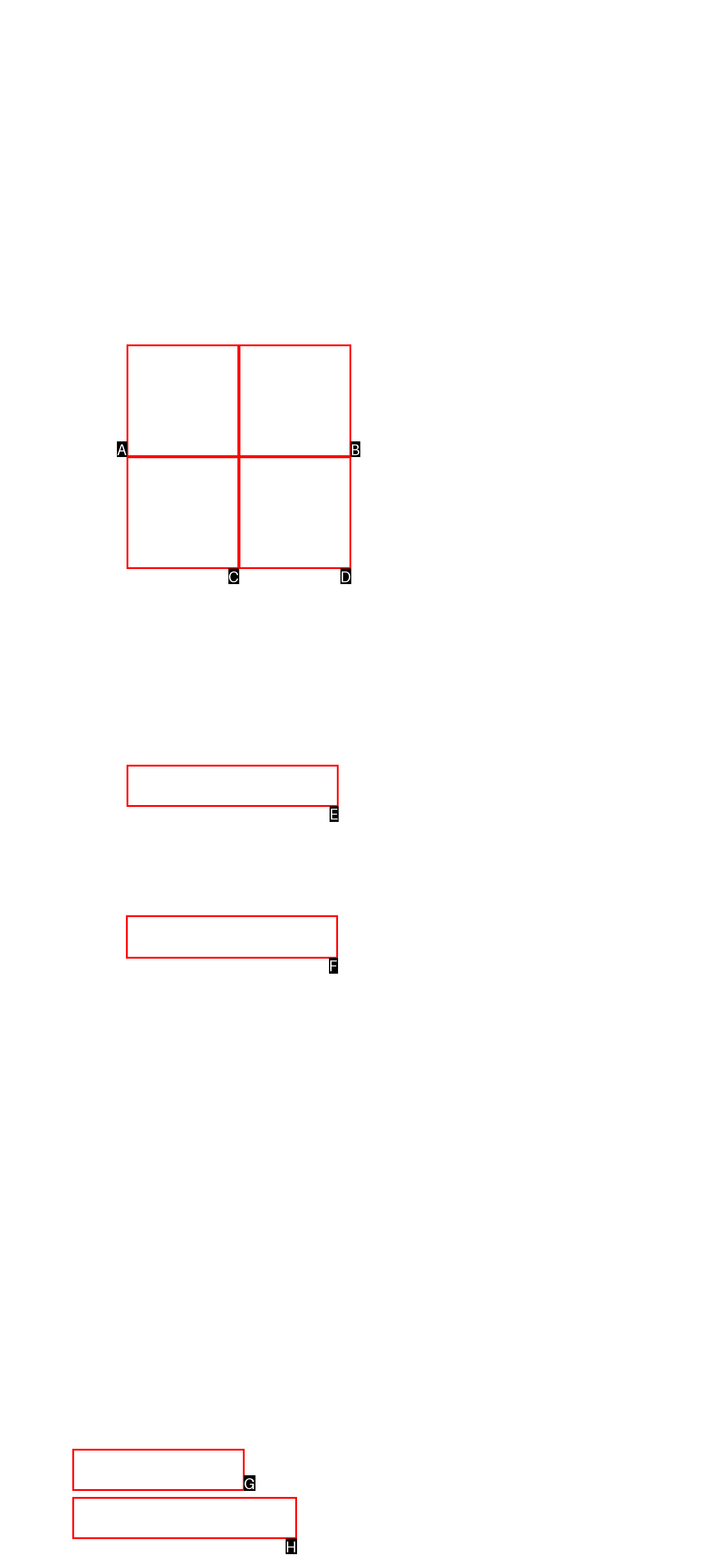Select the appropriate letter to fulfill the given instruction: View the Leibniz logo
Provide the letter of the correct option directly.

F